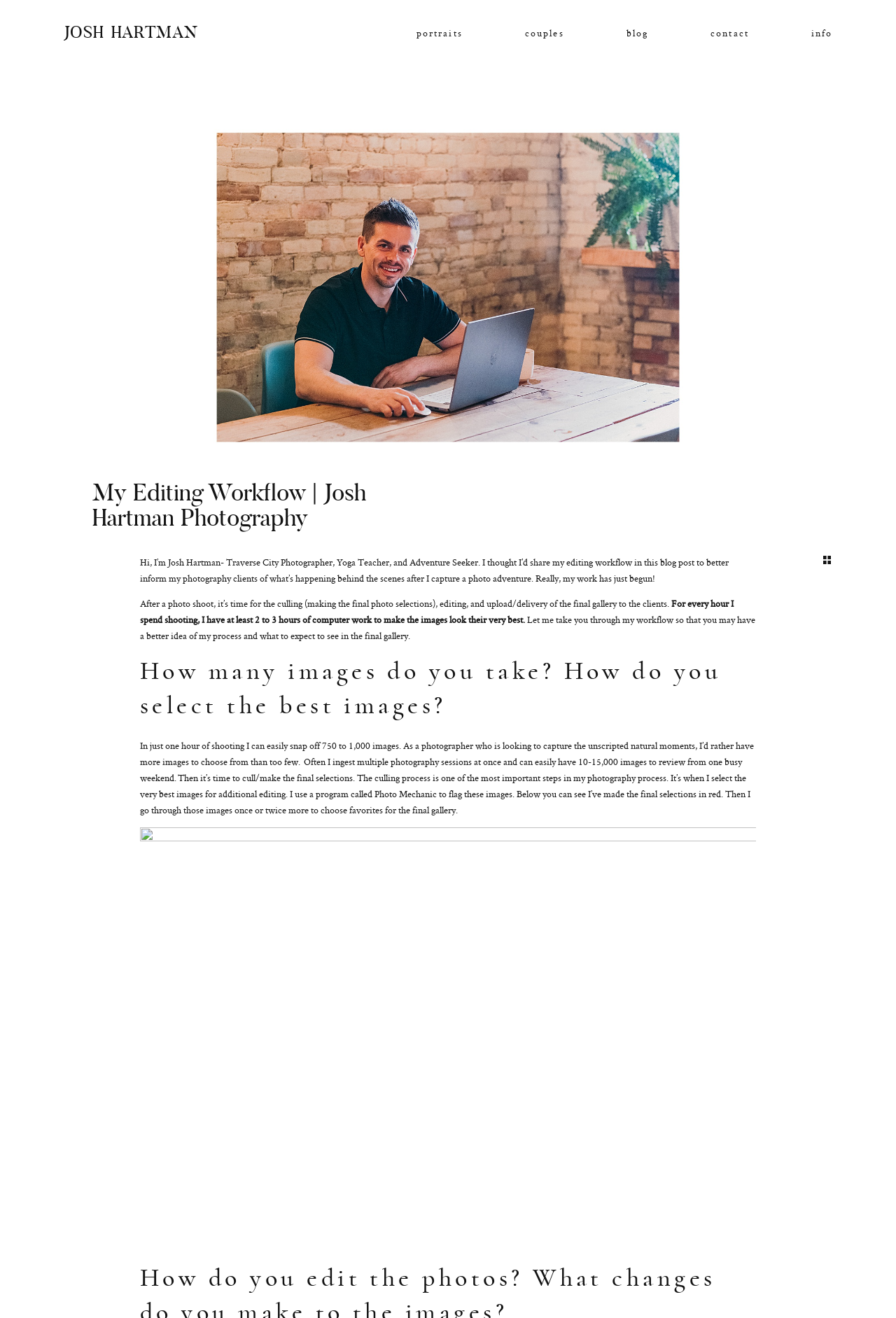Please find the bounding box coordinates of the element that must be clicked to perform the given instruction: "Click on the 'JOSH HARTMAN' link". The coordinates should be four float numbers from 0 to 1, i.e., [left, top, right, bottom].

[0.071, 0.014, 0.221, 0.037]